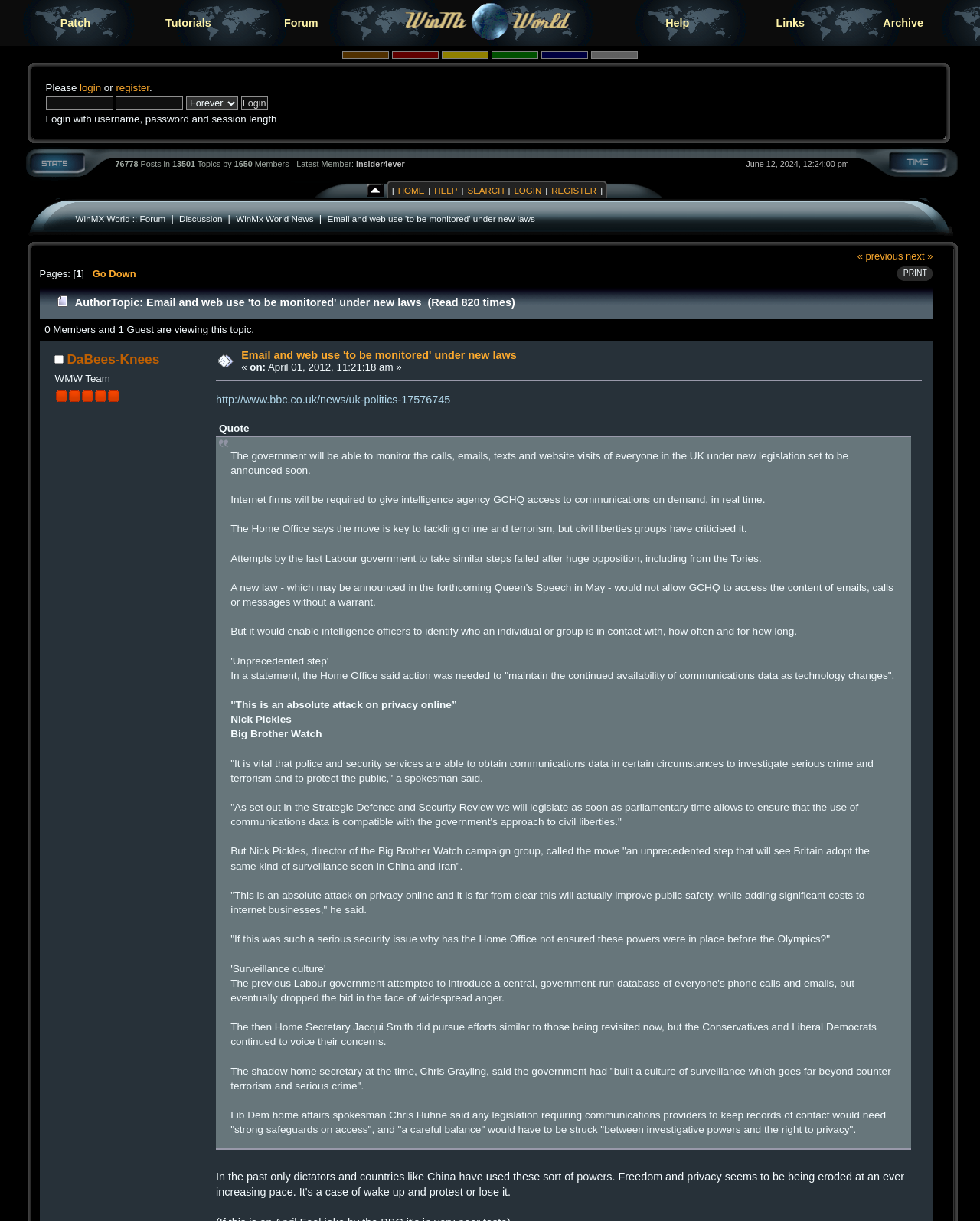Answer the question with a brief word or phrase:
What are the options in the top navigation menu?

HOME, HELP, SEARCH, LOGIN, REGISTER